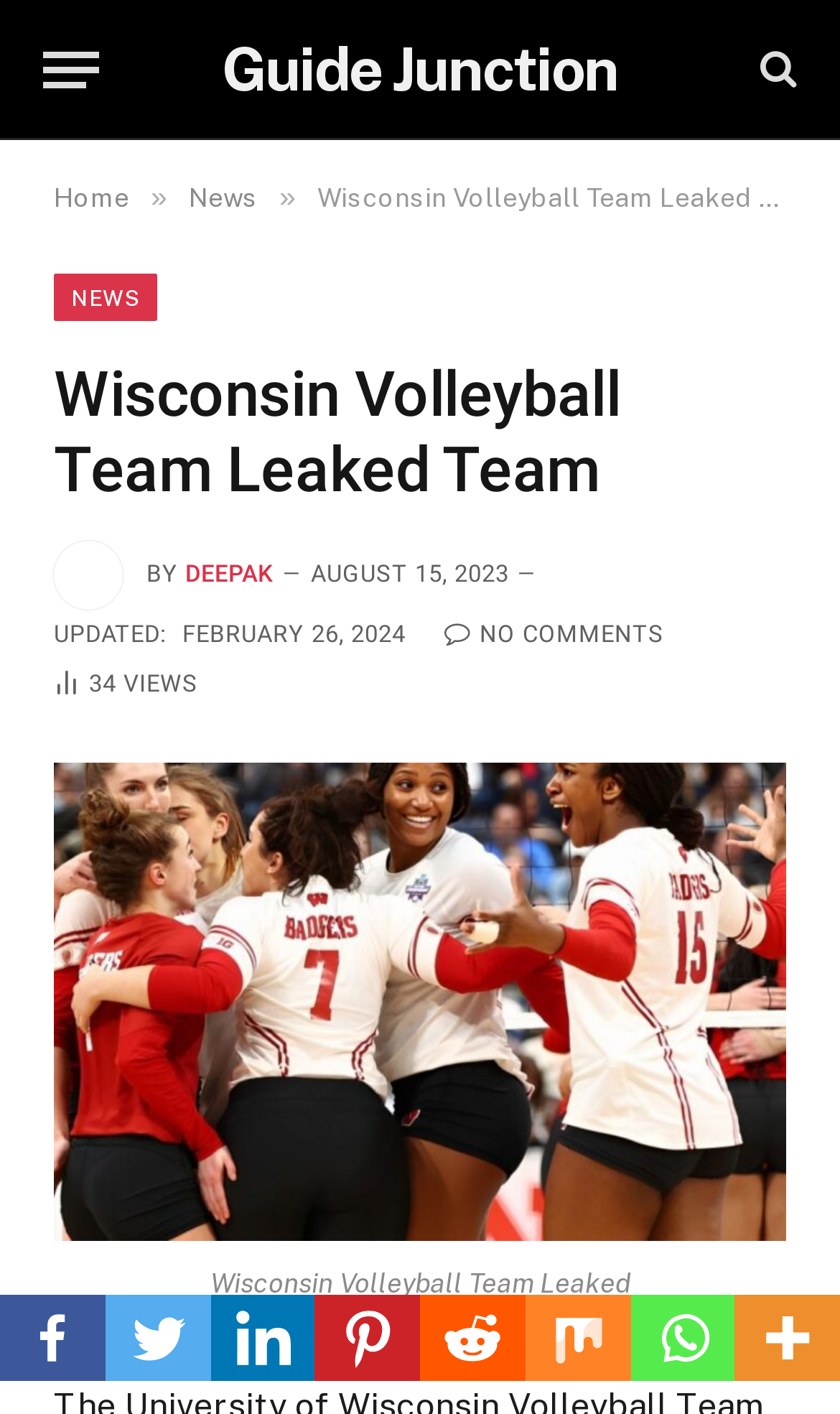Locate the bounding box coordinates of the item that should be clicked to fulfill the instruction: "Read the news article".

[0.064, 0.194, 0.188, 0.228]